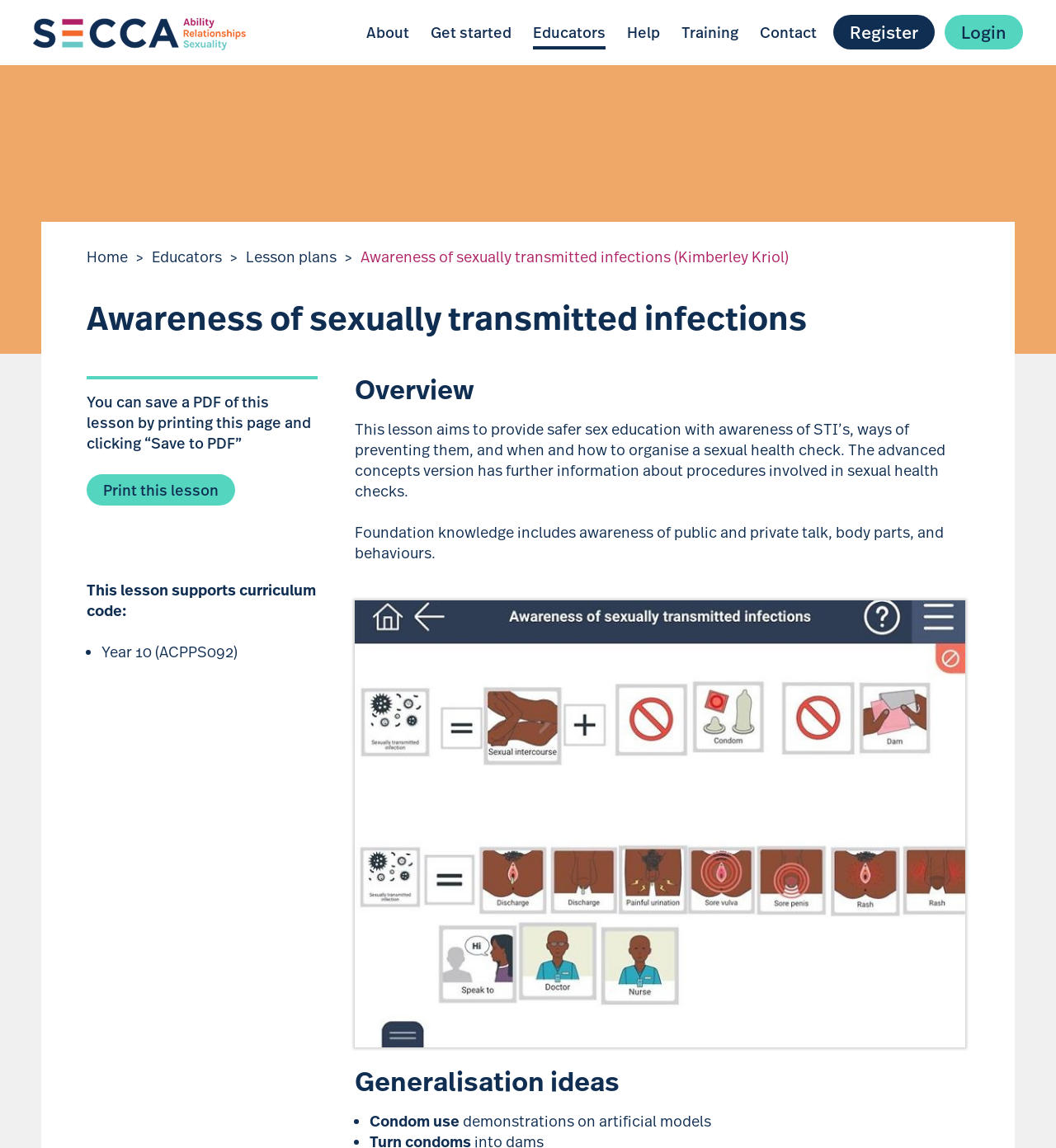What is the main topic of this lesson?
Based on the screenshot, give a detailed explanation to answer the question.

The main topic of this lesson is sexually transmitted infections, which is indicated by the heading 'Awareness of sexually transmitted infections' and the description of the lesson that aims to provide safer sex education with awareness of STI's.